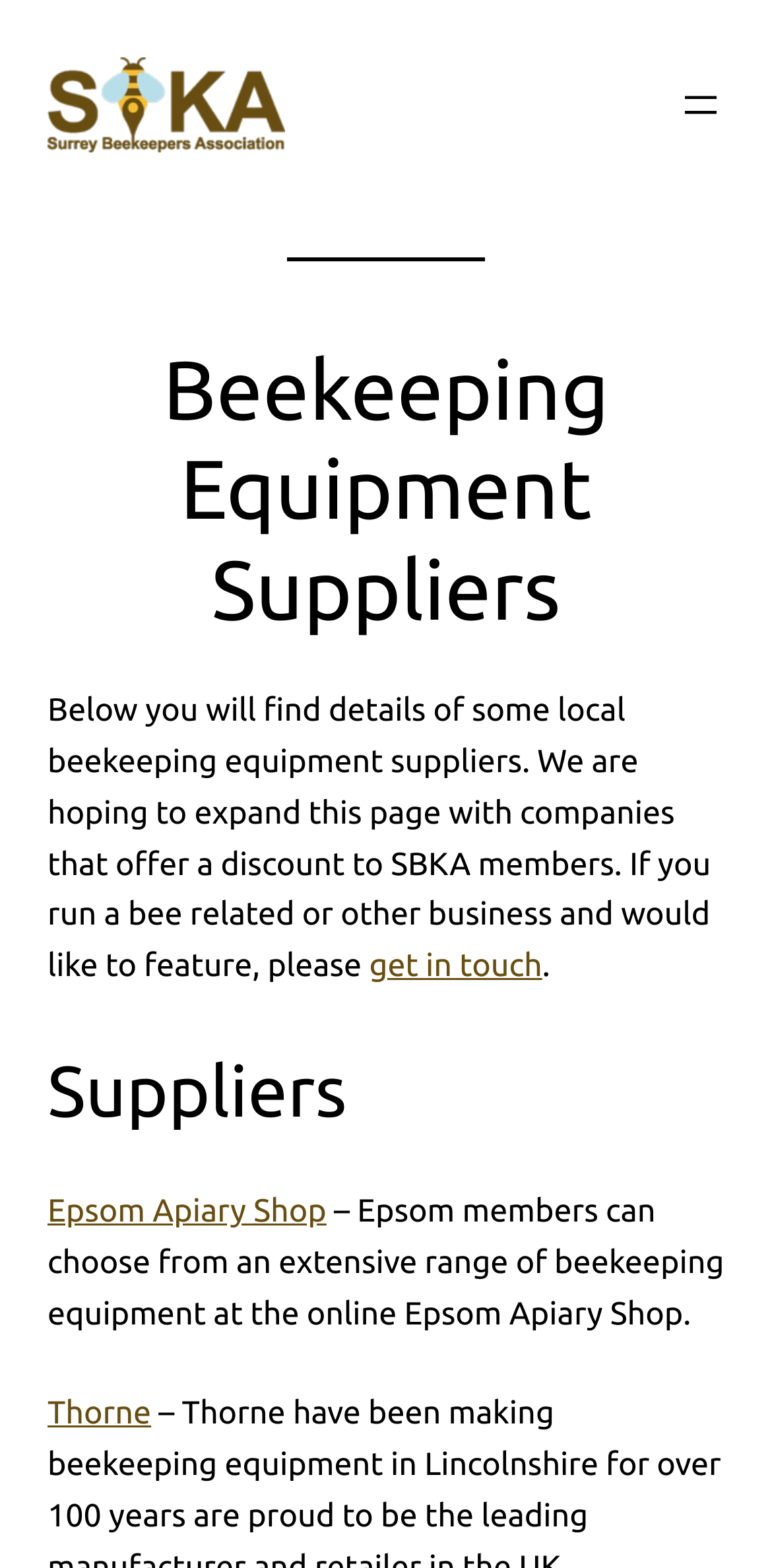Create a detailed description of the webpage's content and layout.

The webpage is about equipment and suppliers related to beekeeping, specifically for the Surrey Beekeepers Association. At the top left, there is a Surrey Beekeepers logo, which is an image. To the right of the logo, there is a header navigation section with an "Open menu" button. 

Below the navigation section, there is a horizontal separator line. Underneath the separator, there is a heading that reads "Beekeeping Equipment Suppliers". 

Following the heading, there is a paragraph of text that explains the purpose of the page, which is to list local beekeeping equipment suppliers and to encourage businesses to feature on the page. The text also includes a link to "get in touch" for those interested in featuring their business.

Below the paragraph, there is another heading that reads "Suppliers". Underneath this heading, there are links to specific suppliers, including "Epsom Apiary Shop" and "Thorne". Each supplier link is accompanied by a brief description of the supplier. The "Epsom Apiary Shop" link, for example, is followed by a description that mentions the shop's extensive range of beekeeping equipment available online.